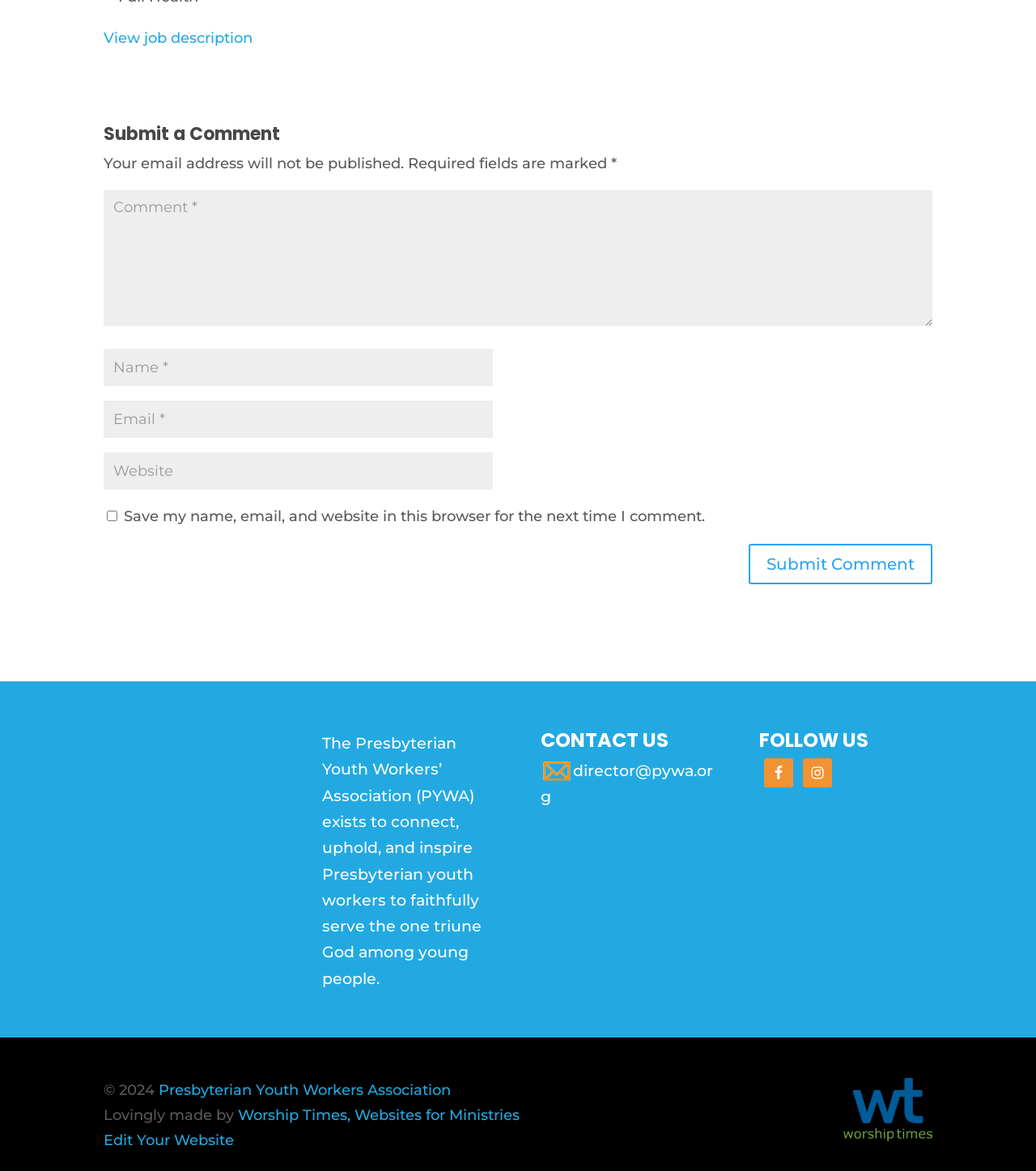Based on the element description, predict the bounding box coordinates (top-left x, top-left y, bottom-right x, bottom-right y) for the UI element in the screenshot: director@pywa.org

[0.522, 0.65, 0.688, 0.689]